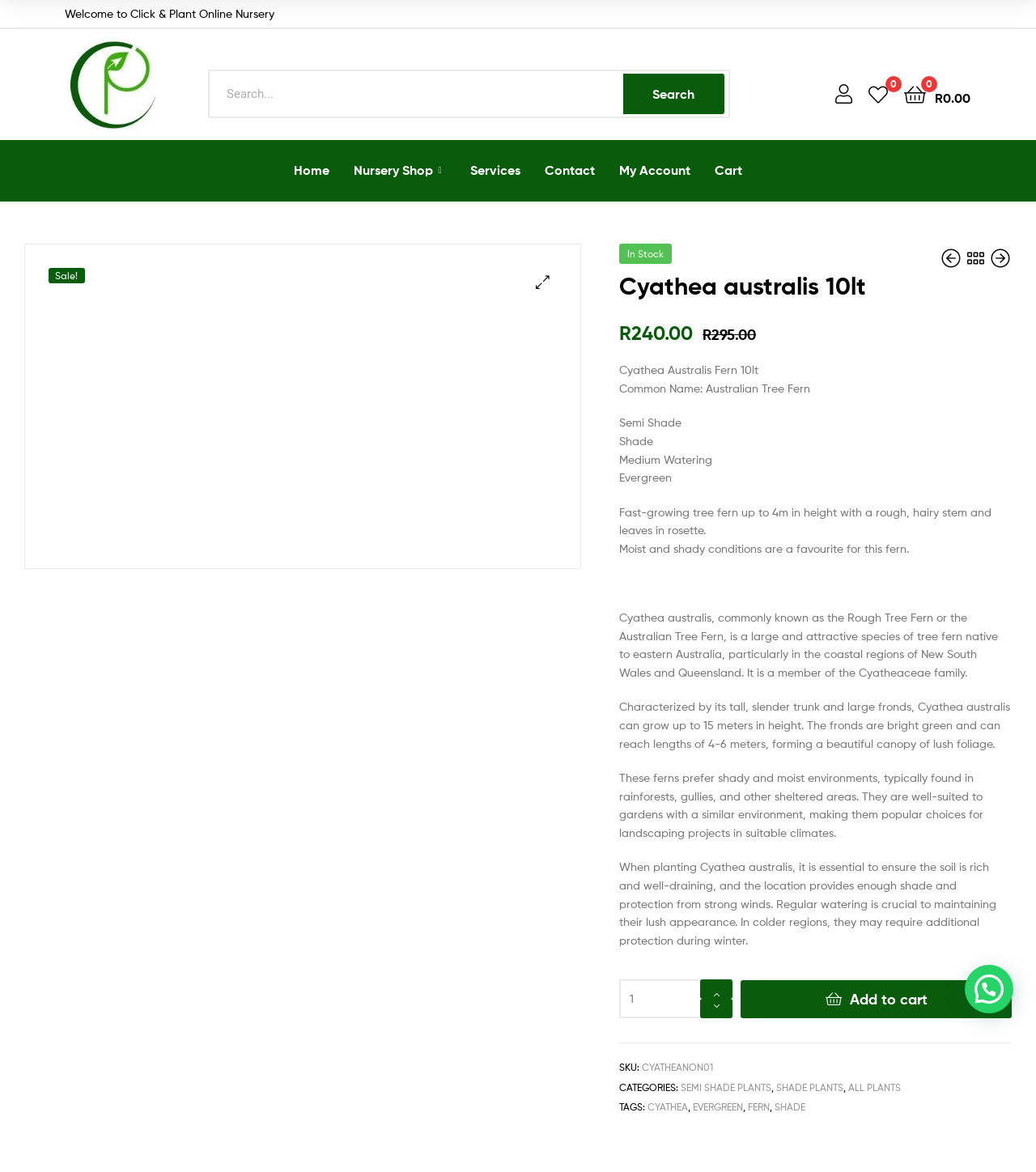Please specify the bounding box coordinates of the clickable section necessary to execute the following command: "View more products".

[0.907, 0.208, 0.977, 0.236]